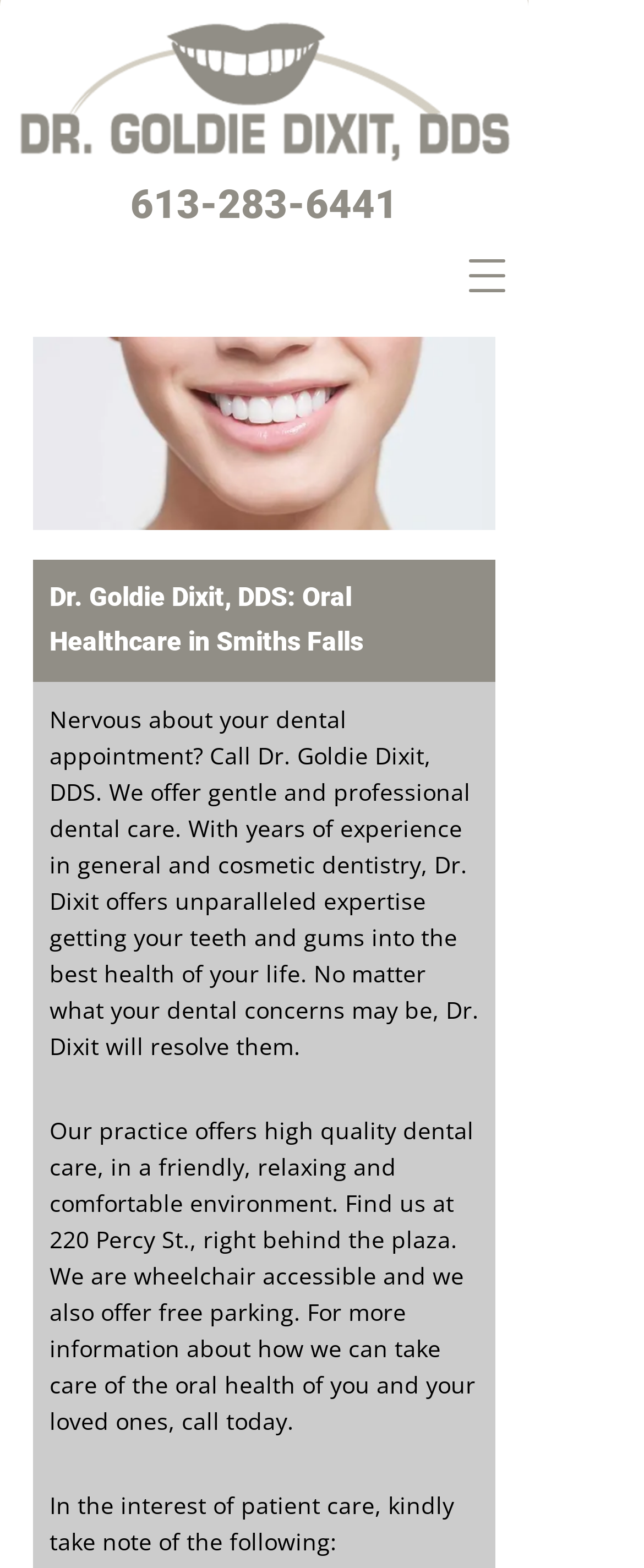What is the doctor's name?
Please provide a single word or phrase based on the screenshot.

Dr. Goldie Dixit